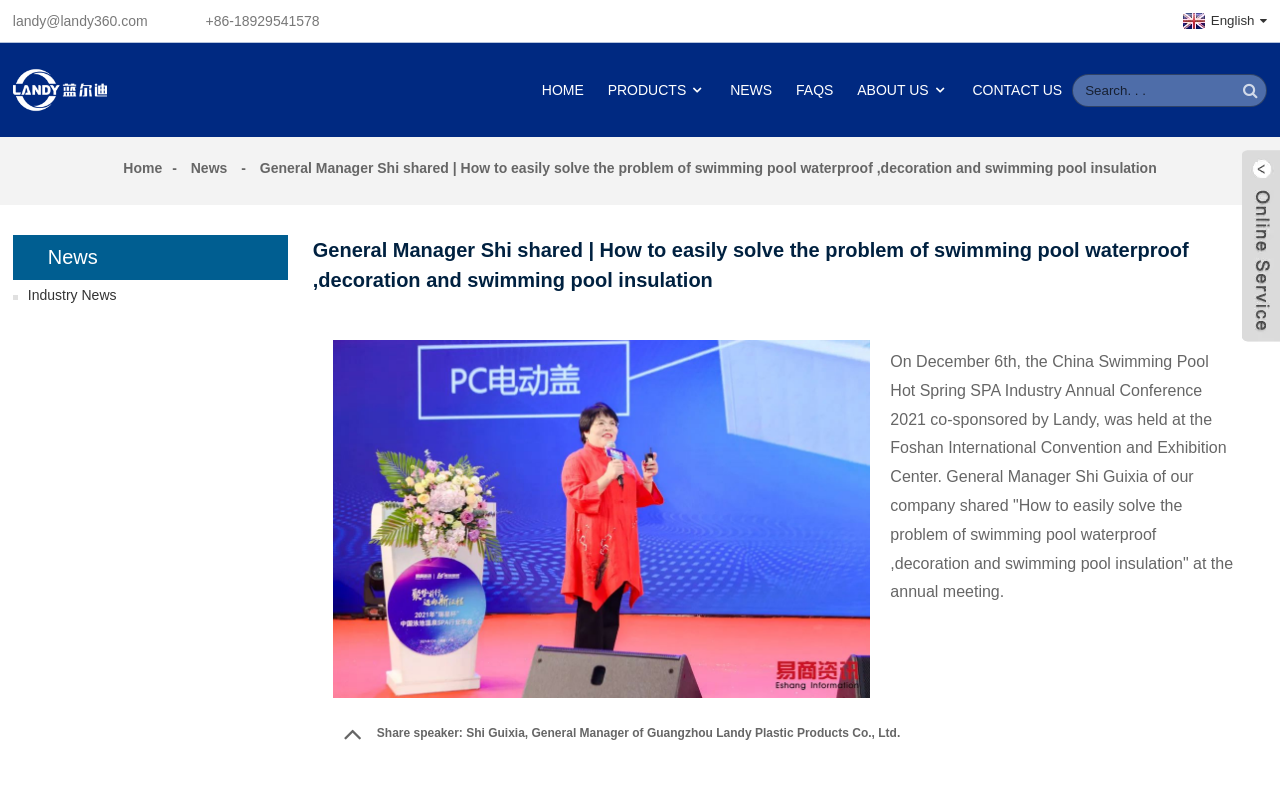Answer succinctly with a single word or phrase:
What is the email address of the company?

landy@landy360.com